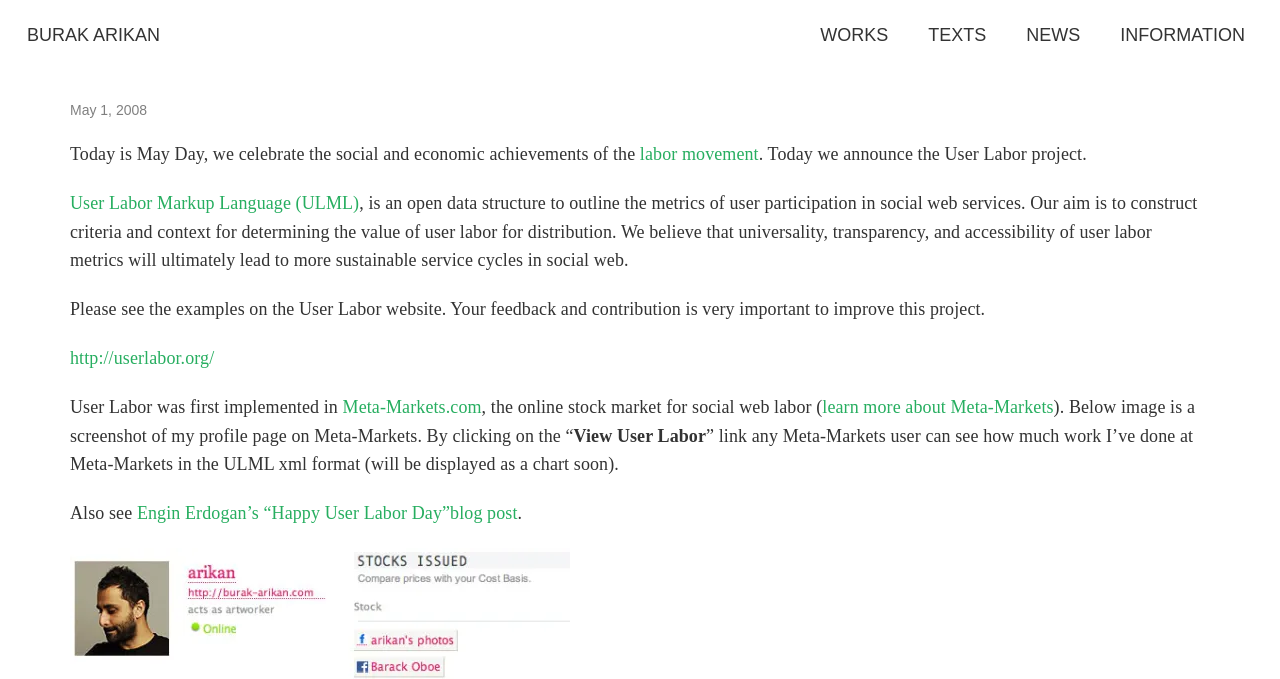Determine the bounding box coordinates of the clickable area required to perform the following instruction: "Read 'Engin Erdogan’s “Happy User Labor Day”blog post'". The coordinates should be represented as four float numbers between 0 and 1: [left, top, right, bottom].

[0.107, 0.741, 0.404, 0.771]